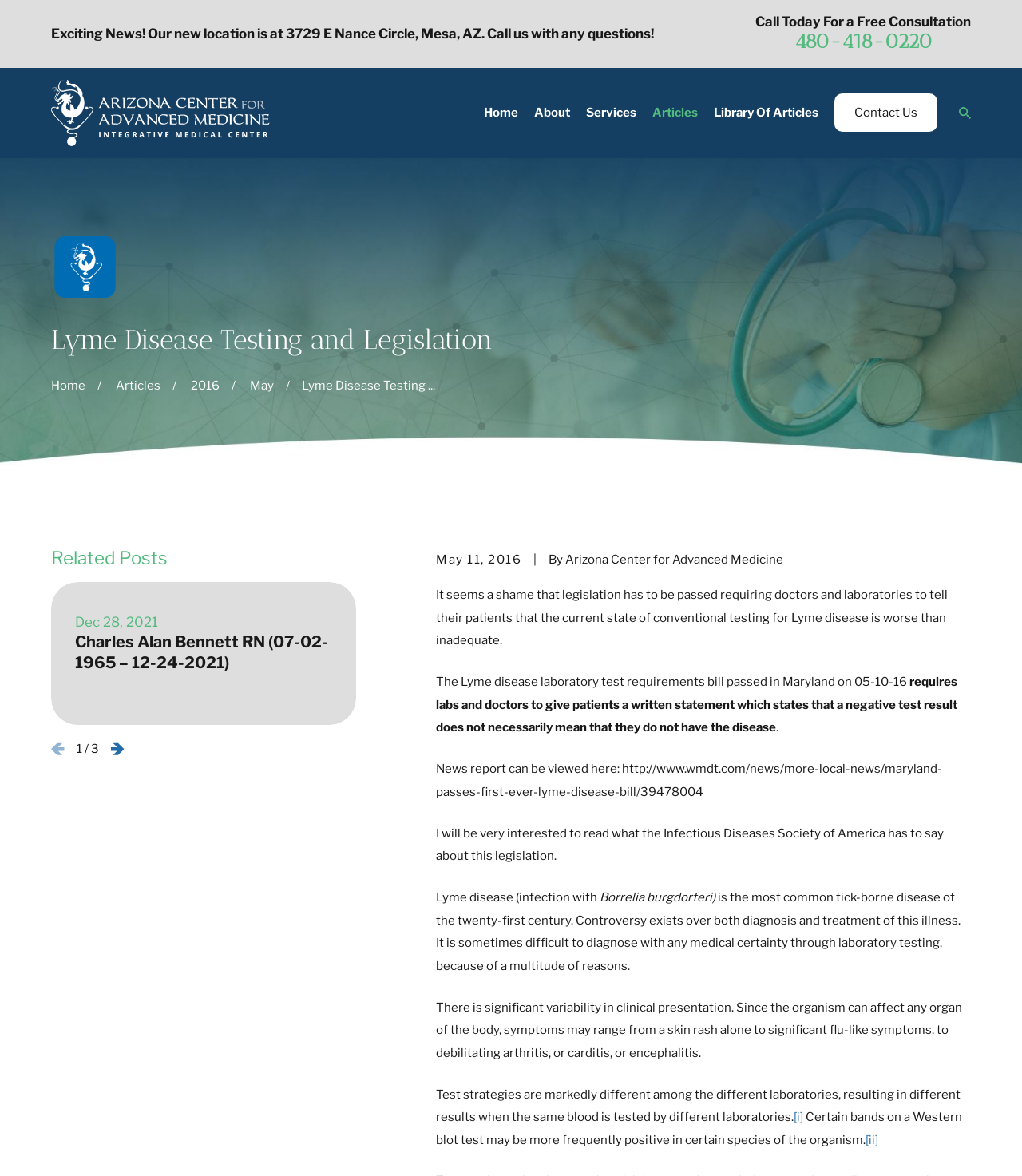What is the topic of the article?
Give a single word or phrase answer based on the content of the image.

Lyme disease testing and legislation